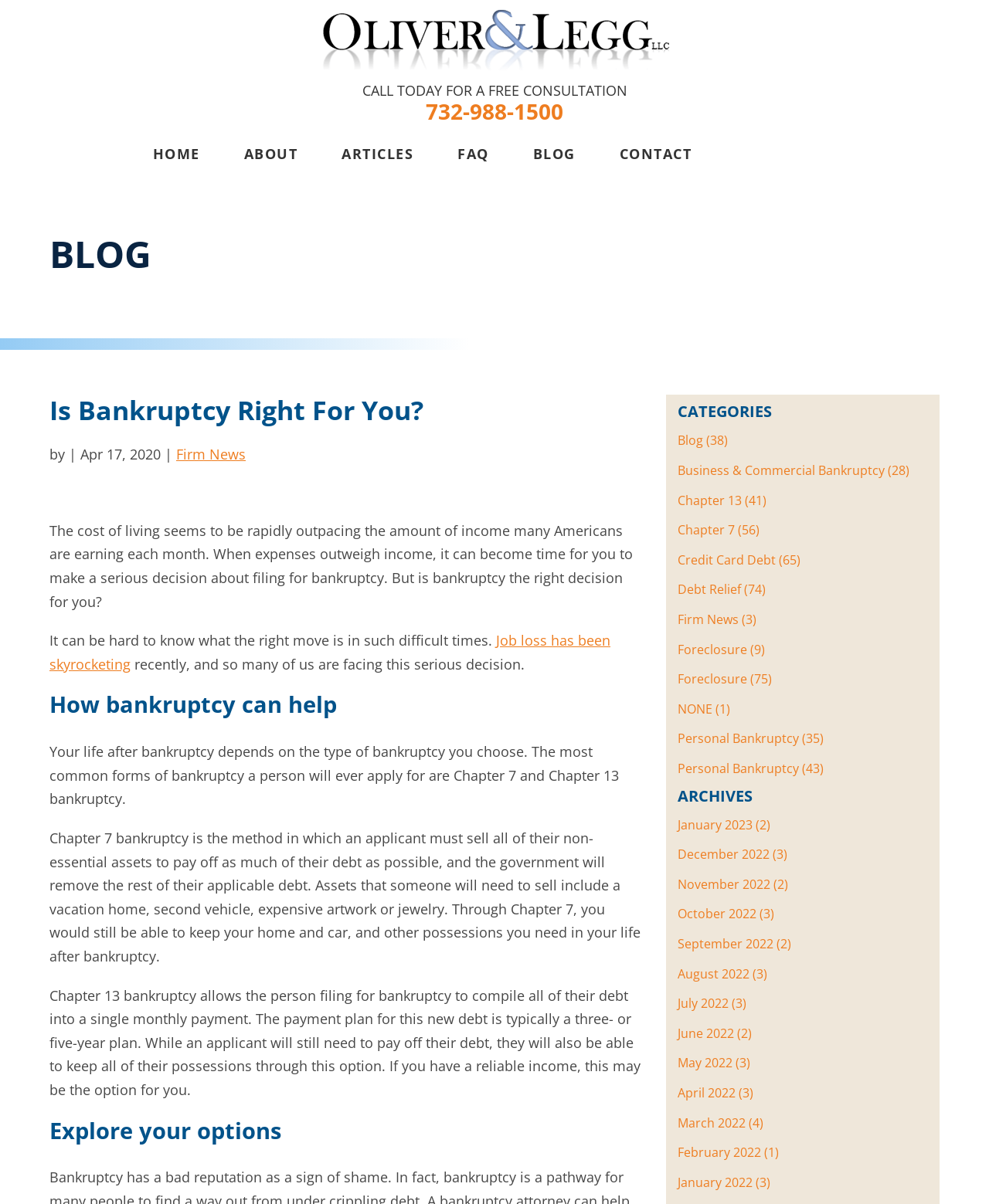Respond concisely with one word or phrase to the following query:
What are the two common forms of bankruptcy?

Chapter 7 and Chapter 13